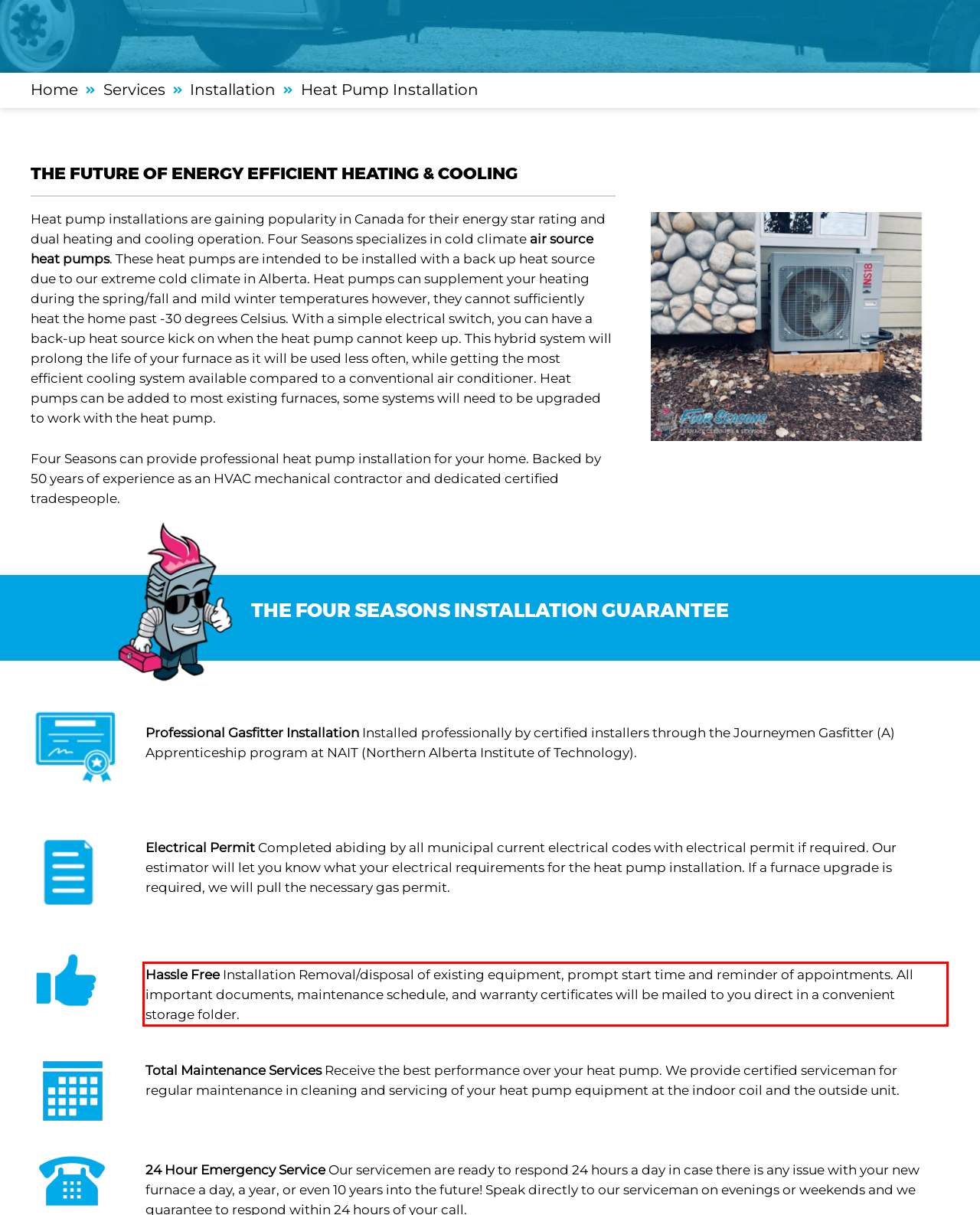In the given screenshot, locate the red bounding box and extract the text content from within it.

Hassle Free Installation Removal/disposal of existing equipment, prompt start time and reminder of appointments. All important documents, maintenance schedule, and warranty certificates will be mailed to you direct in a convenient storage folder.